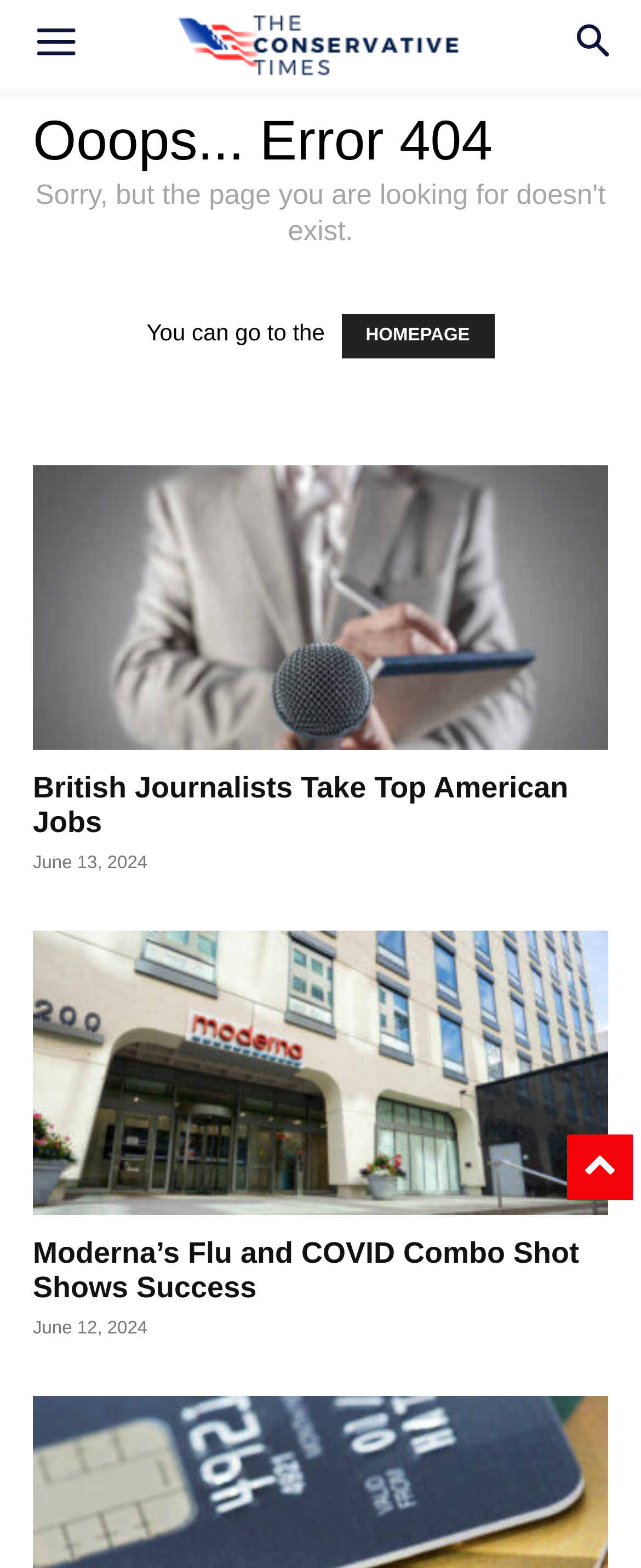Offer a meticulous description of the webpage's structure and content.

The webpage displays a "Page not found" error message, with a prominent "Ooops... Error 404" heading at the top. Below this, there is a brief message "You can go to the" followed by a link to the "HOMEPAGE". 

At the top left corner, there is a "Menu" button, and at the top right corner, there is a "Search" button. 

The main content of the page is a list of news articles. The first article is titled "British Journalists Take Top American Jobs" and has an accompanying image. The article title is also a link, and below it, there is a timestamp showing the date "June 13, 2024". 

Below the first article, there is a second article titled "Moderna’s Flu and COVID Combo Shot Shows Success" with an accompanying image. The article title is also a link, and below it, there is a timestamp showing the date "June 12, 2024".